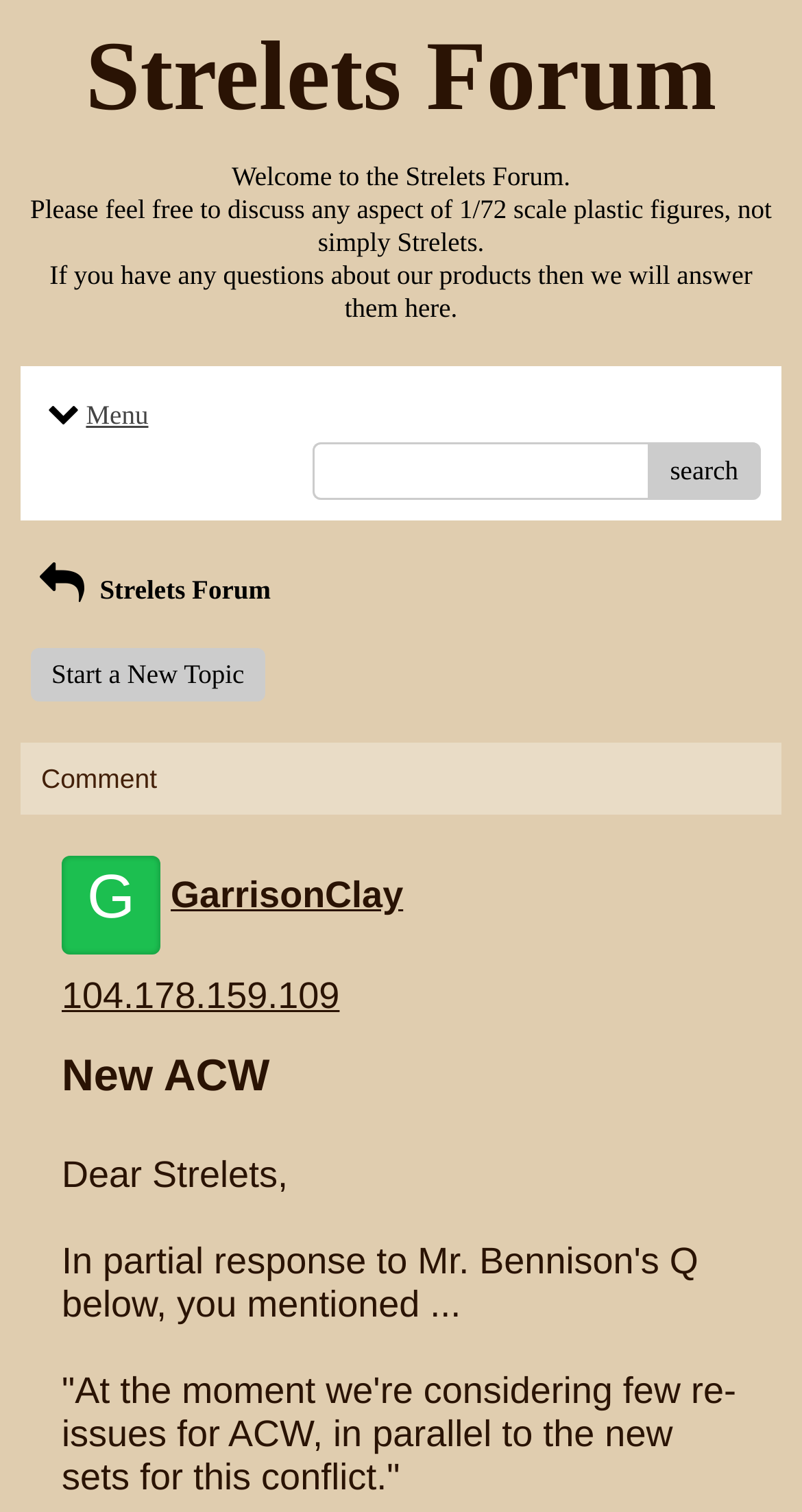Find and provide the bounding box coordinates for the UI element described with: "Start a New Topic".

[0.038, 0.429, 0.33, 0.464]